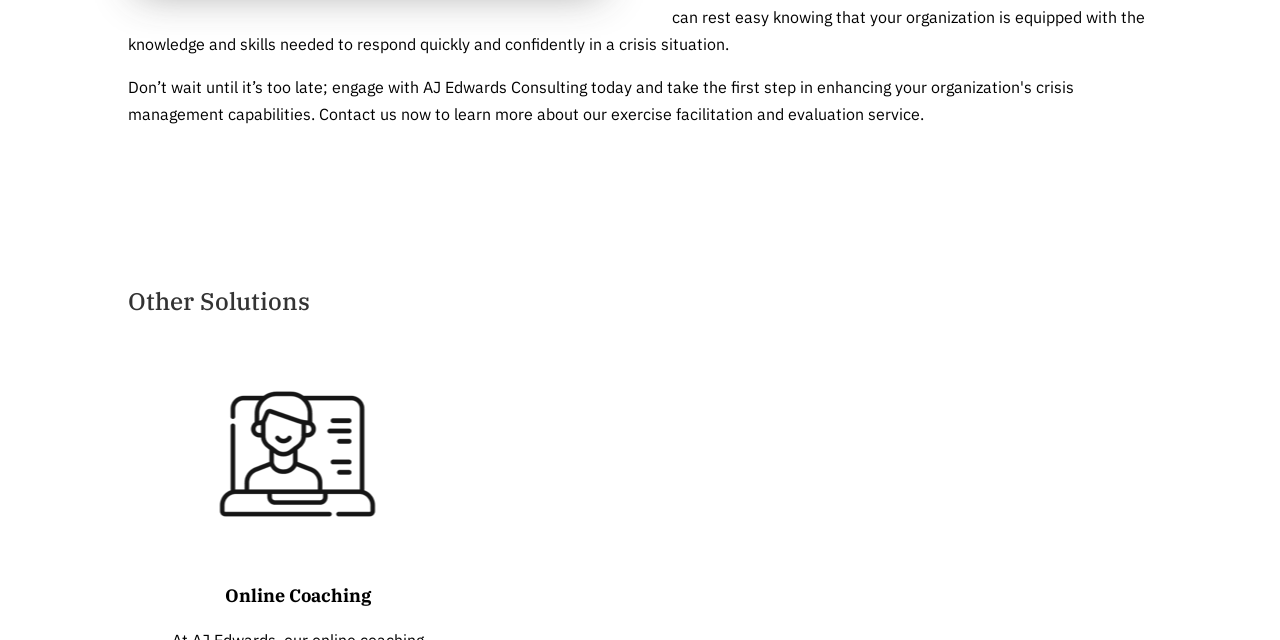Locate the bounding box of the UI element with the following description: "Online Coaching".

[0.175, 0.912, 0.29, 0.948]